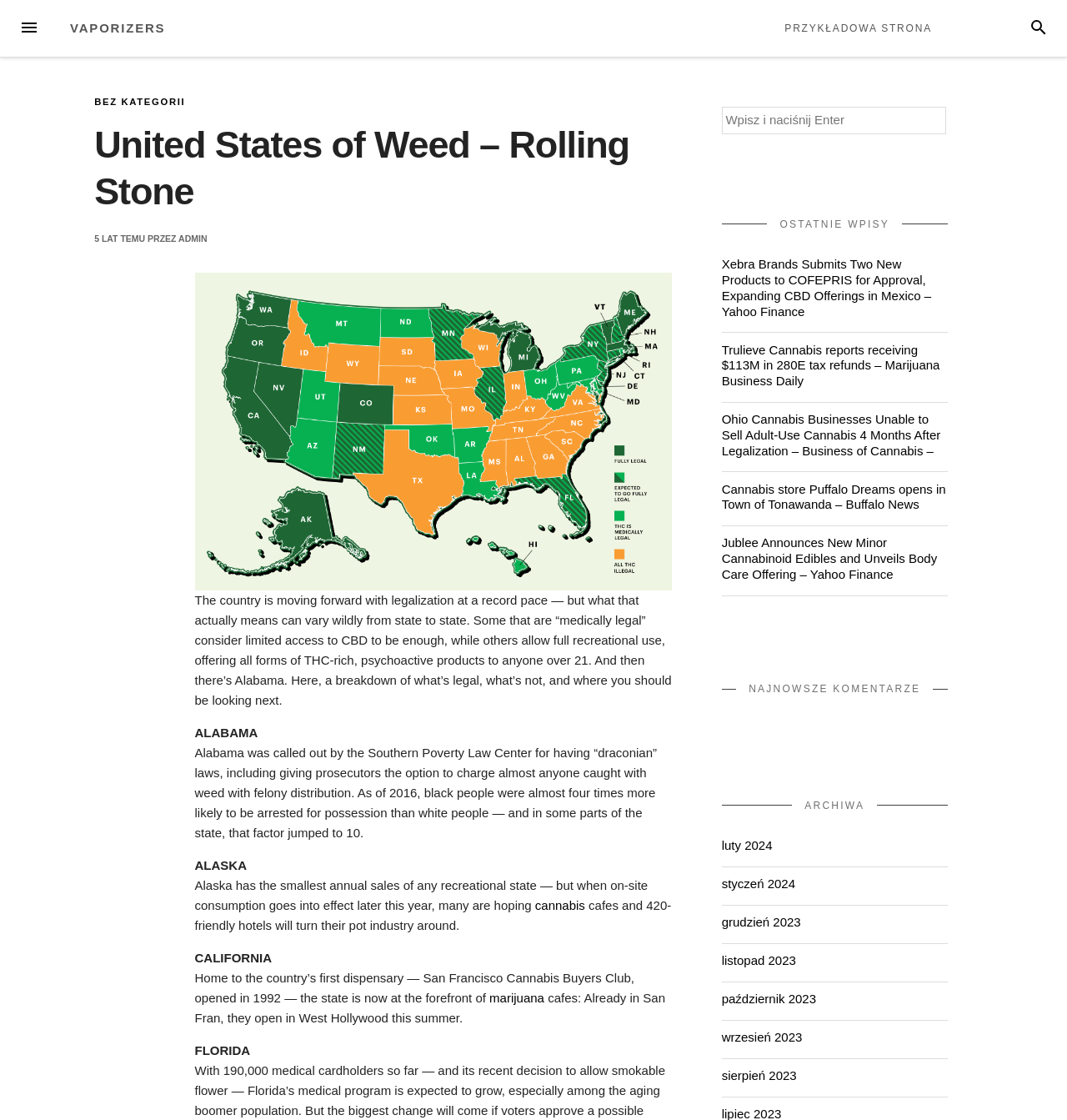Please identify the bounding box coordinates of the region to click in order to complete the task: "Search for something". The coordinates must be four float numbers between 0 and 1, specified as [left, top, right, bottom].

[0.676, 0.095, 0.888, 0.125]